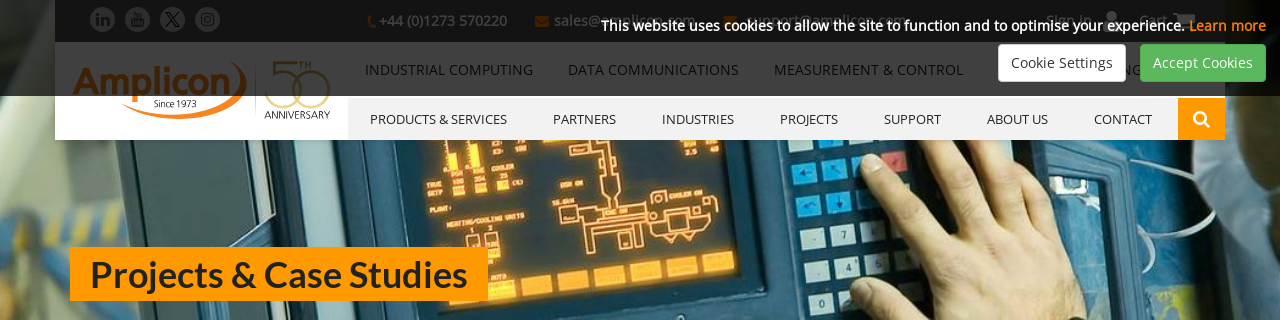Answer this question in one word or a short phrase: What is the user interacting with?

Control panel